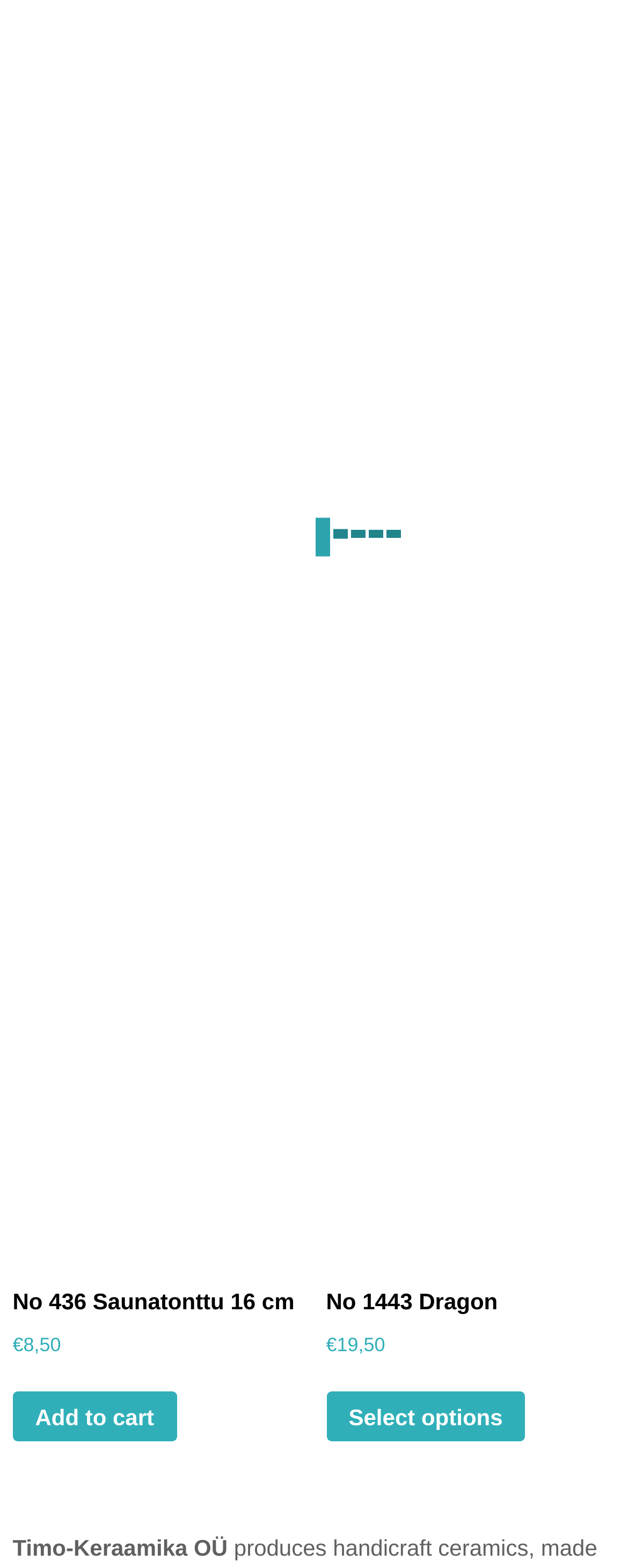From the webpage screenshot, predict the bounding box of the UI element that matches this description: "Select options".

[0.519, 0.887, 0.836, 0.92]